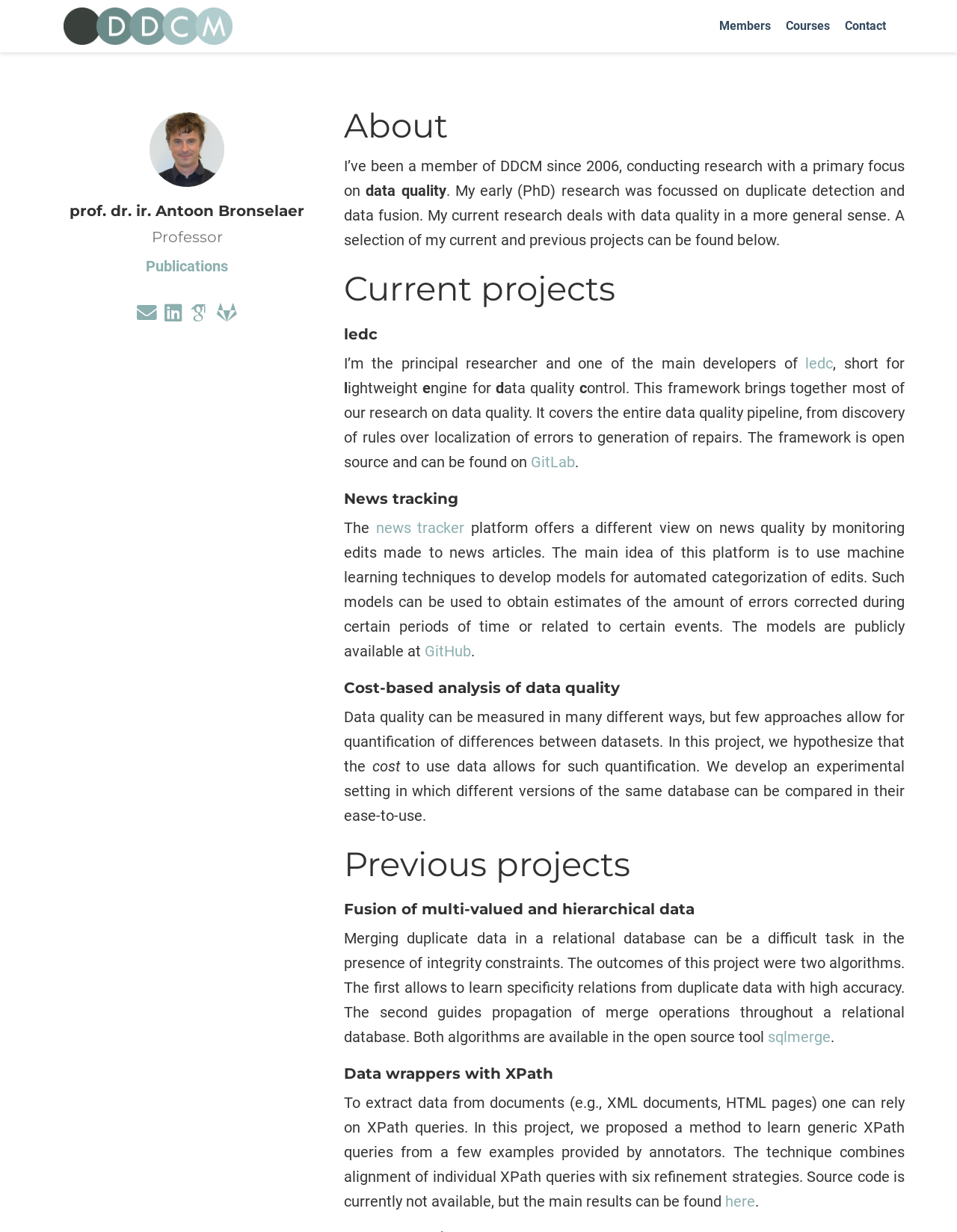Identify the bounding box for the described UI element. Provide the coordinates in (top-left x, top-left y, bottom-right x, bottom-right y) format with values ranging from 0 to 1: parent_node: Members

[0.066, 0.0, 0.243, 0.042]